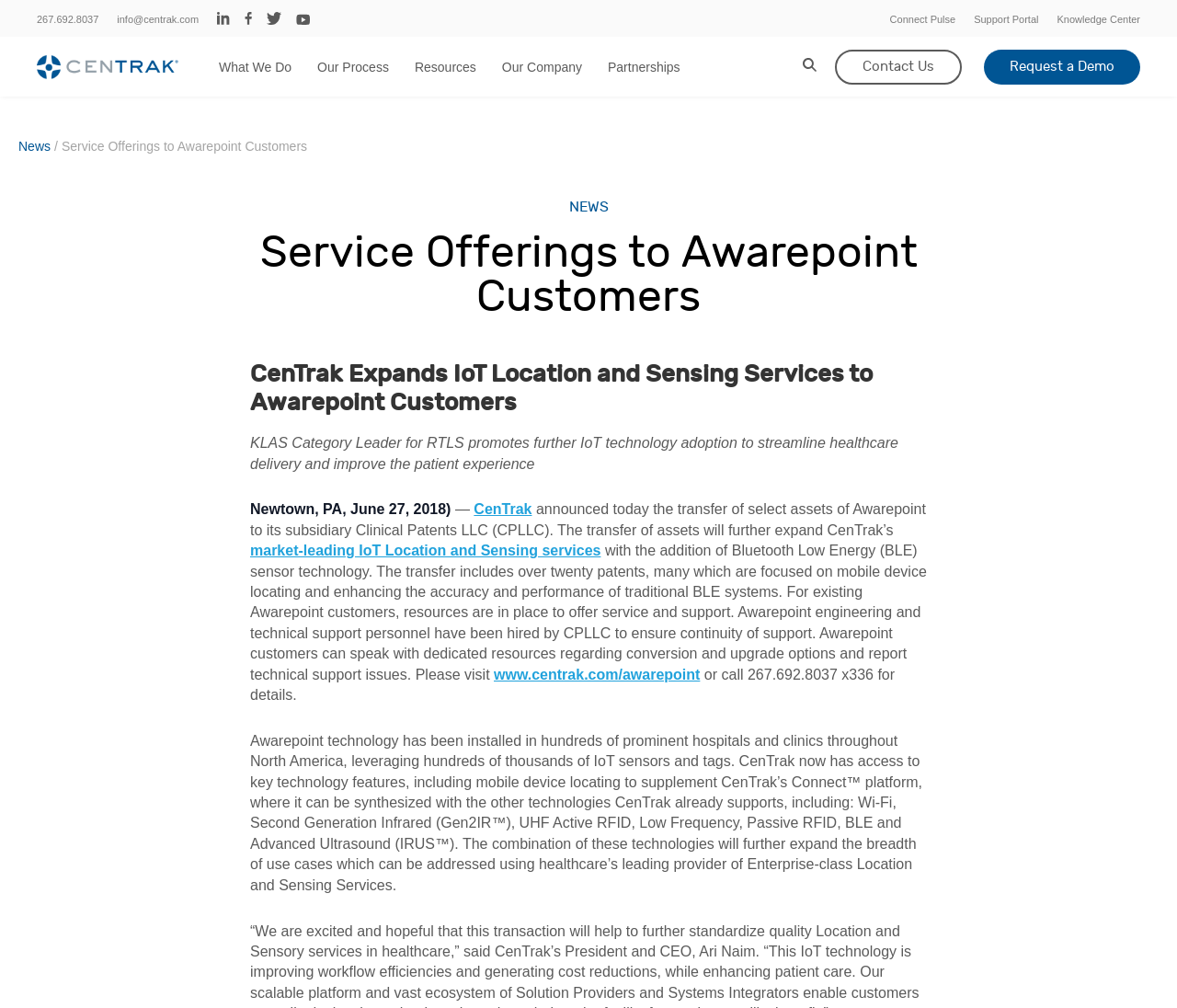What is the company expanding its services to?
We need a detailed and exhaustive answer to the question. Please elaborate.

Based on the webpage content, CenTrak is expanding its IoT Location and Sensing Services to Awarepoint customers, which is mentioned in the heading and the main text.